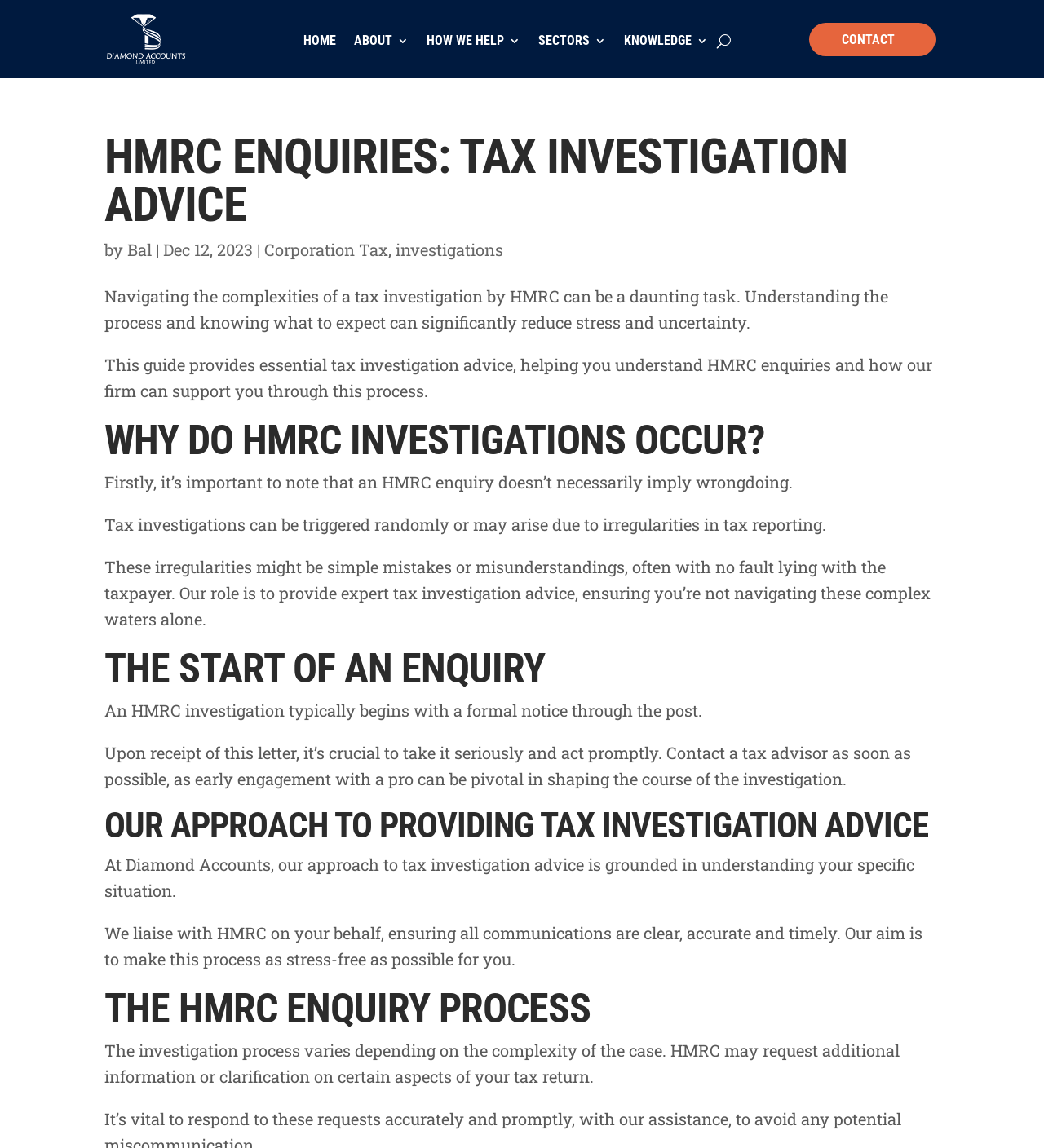Please pinpoint the bounding box coordinates for the region I should click to adhere to this instruction: "Visit the Career Service Office".

None